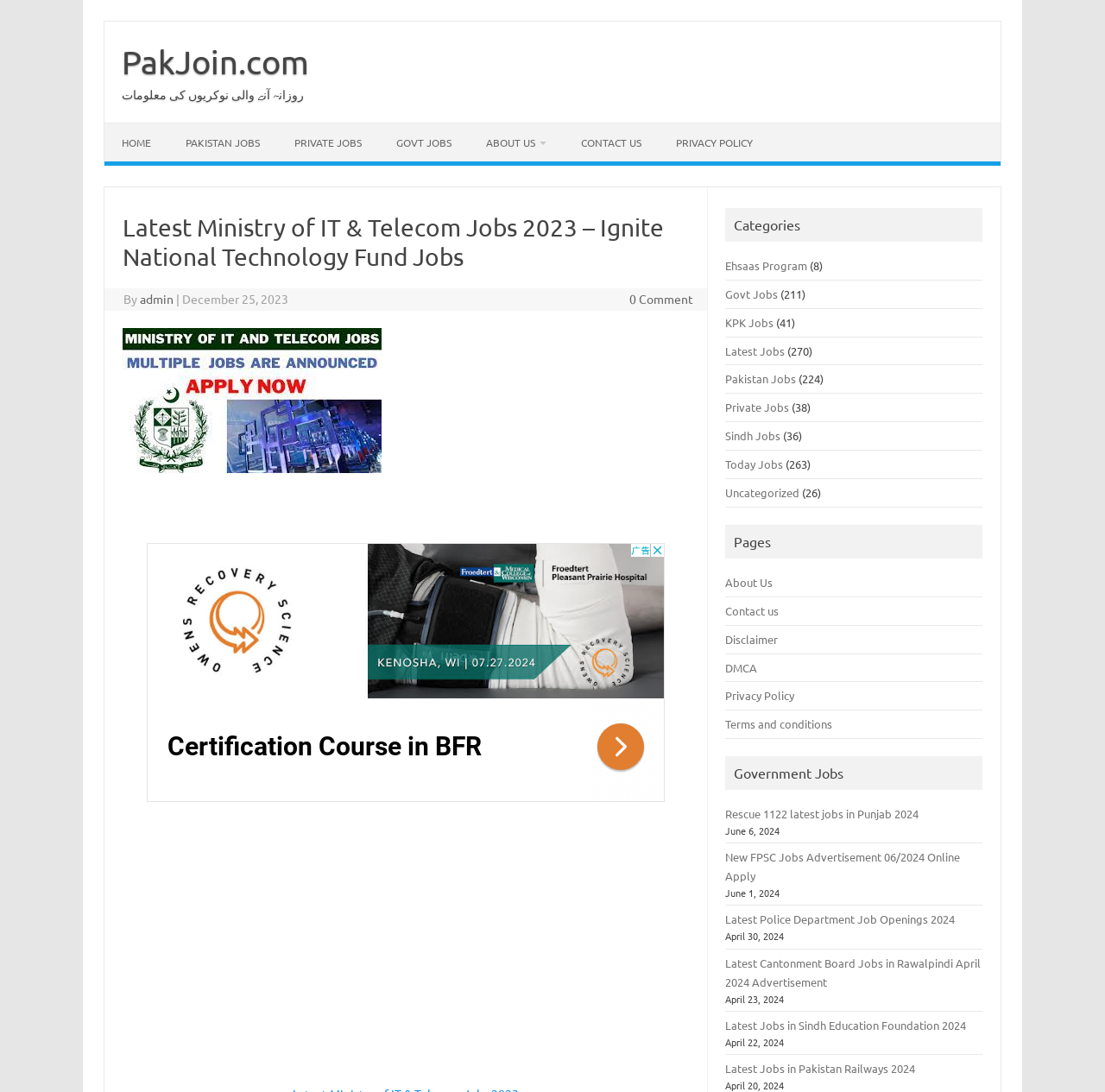What is the name of the website?
Kindly offer a detailed explanation using the data available in the image.

I looked at the top-left corner of the webpage and found the website's name, 'PakJoin.com', which is also a link.